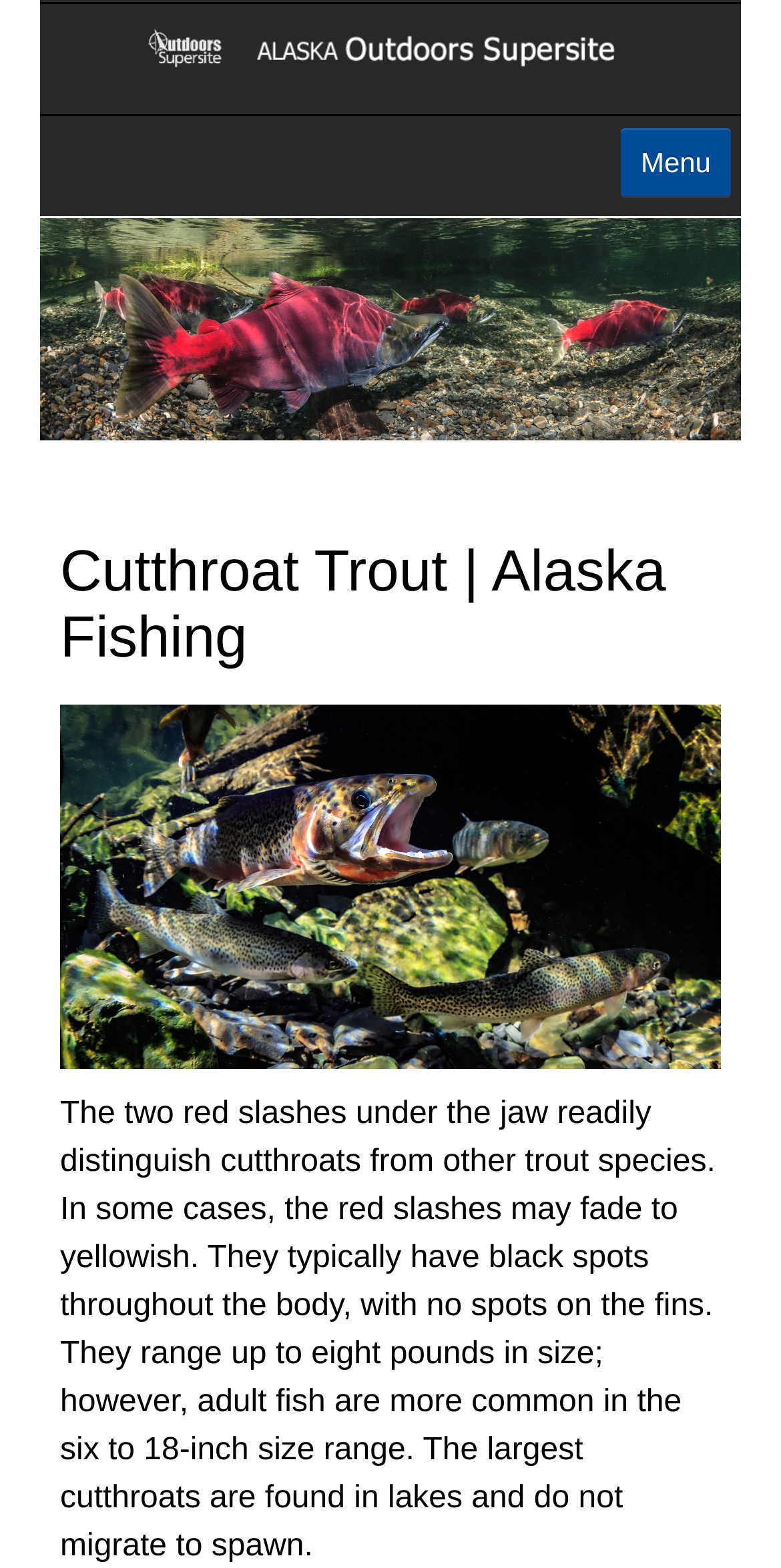How many links are in the main menu?
From the screenshot, supply a one-word or short-phrase answer.

9